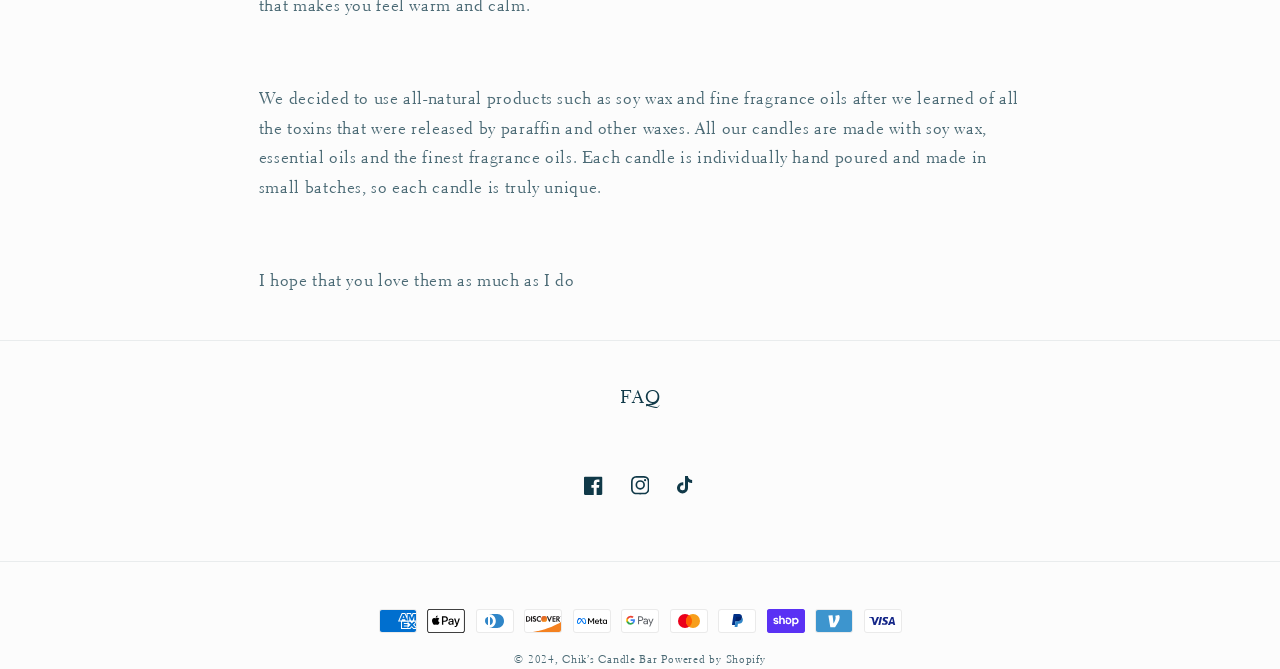Give the bounding box coordinates for the element described as: "TikTok".

[0.518, 0.691, 0.554, 0.76]